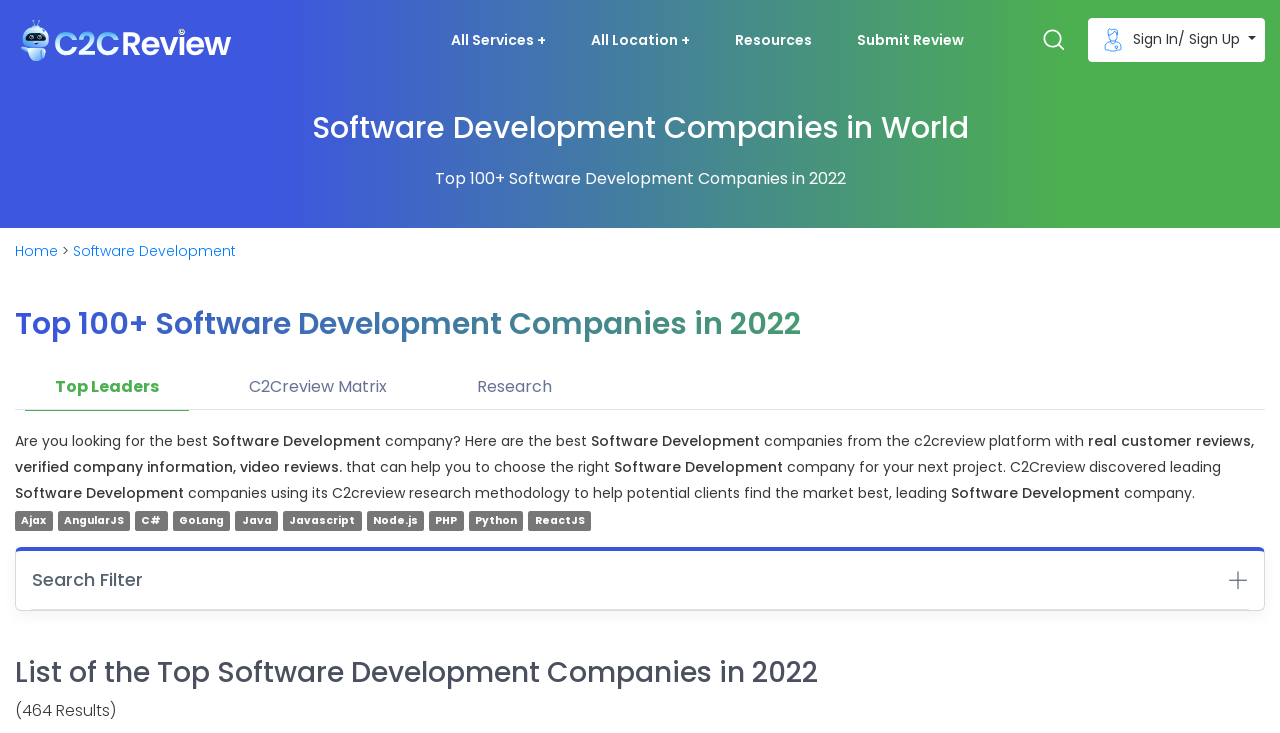Identify the bounding box coordinates of the area you need to click to perform the following instruction: "Click the 'Search Filter' button".

[0.024, 0.752, 0.976, 0.831]